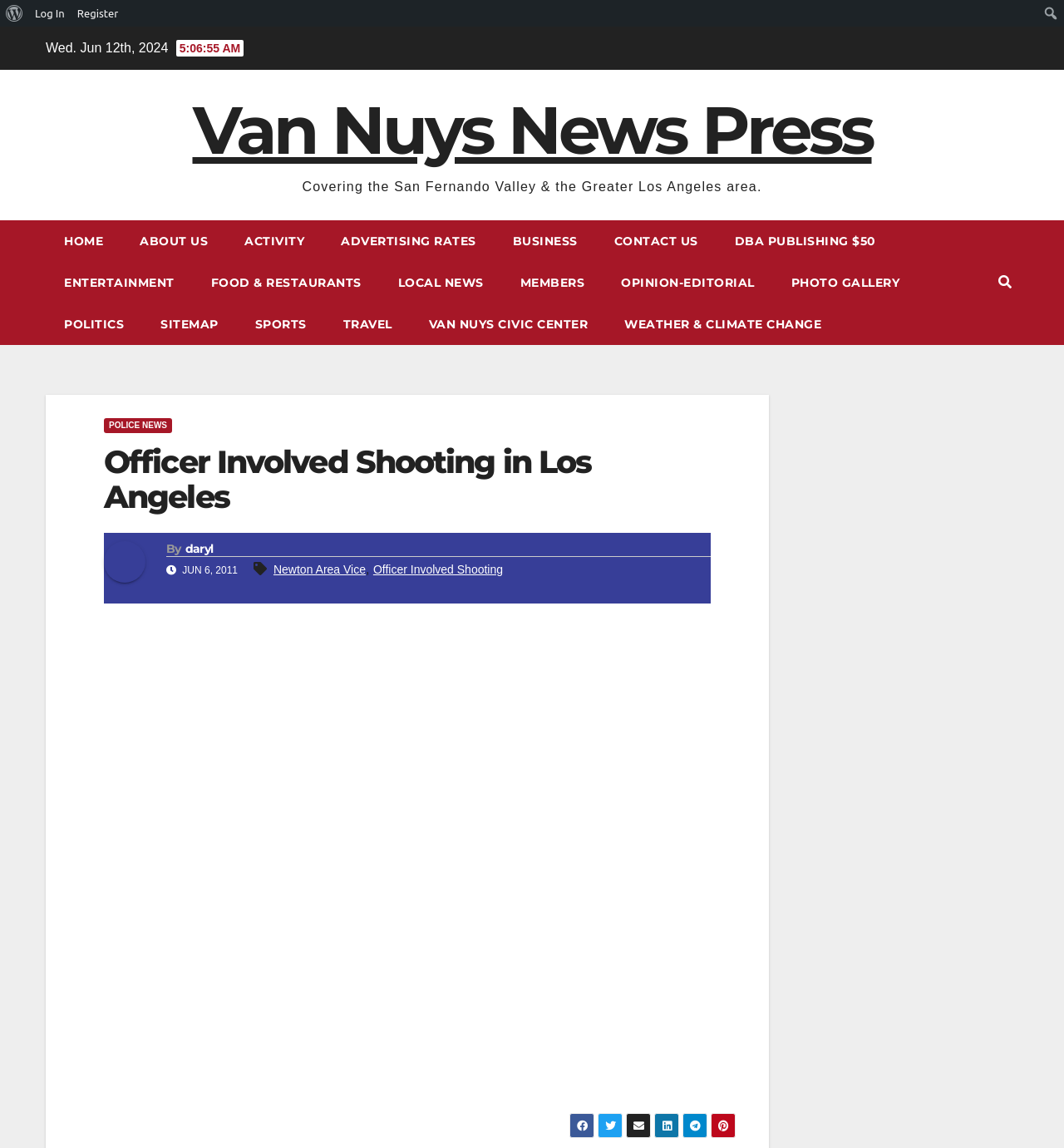Determine the bounding box coordinates of the section to be clicked to follow the instruction: "Search for something". The coordinates should be given as four float numbers between 0 and 1, formatted as [left, top, right, bottom].

[0.977, 0.003, 0.998, 0.02]